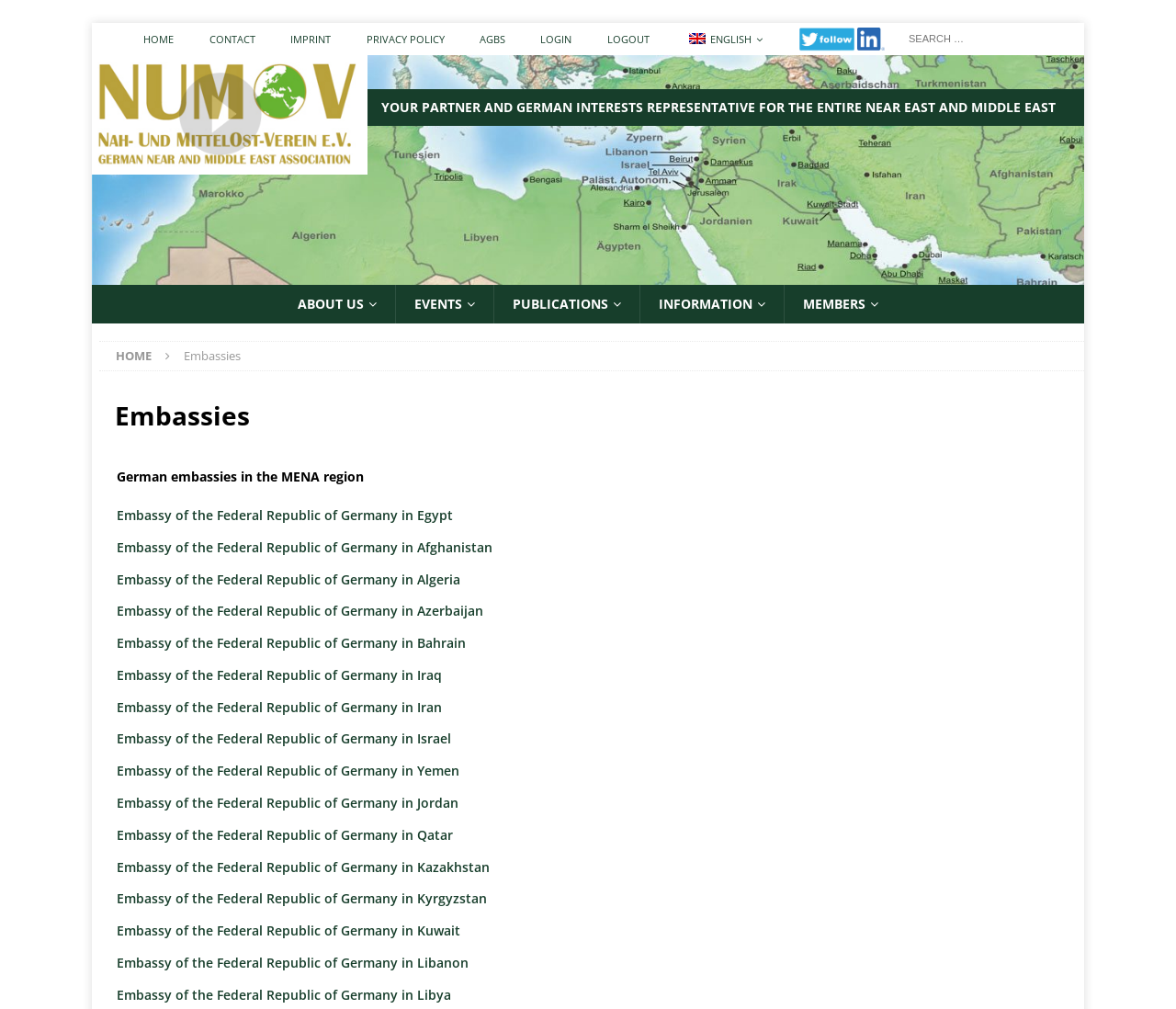Please identify the bounding box coordinates of the area that needs to be clicked to fulfill the following instruction: "Click on the HOME link."

[0.107, 0.023, 0.163, 0.055]